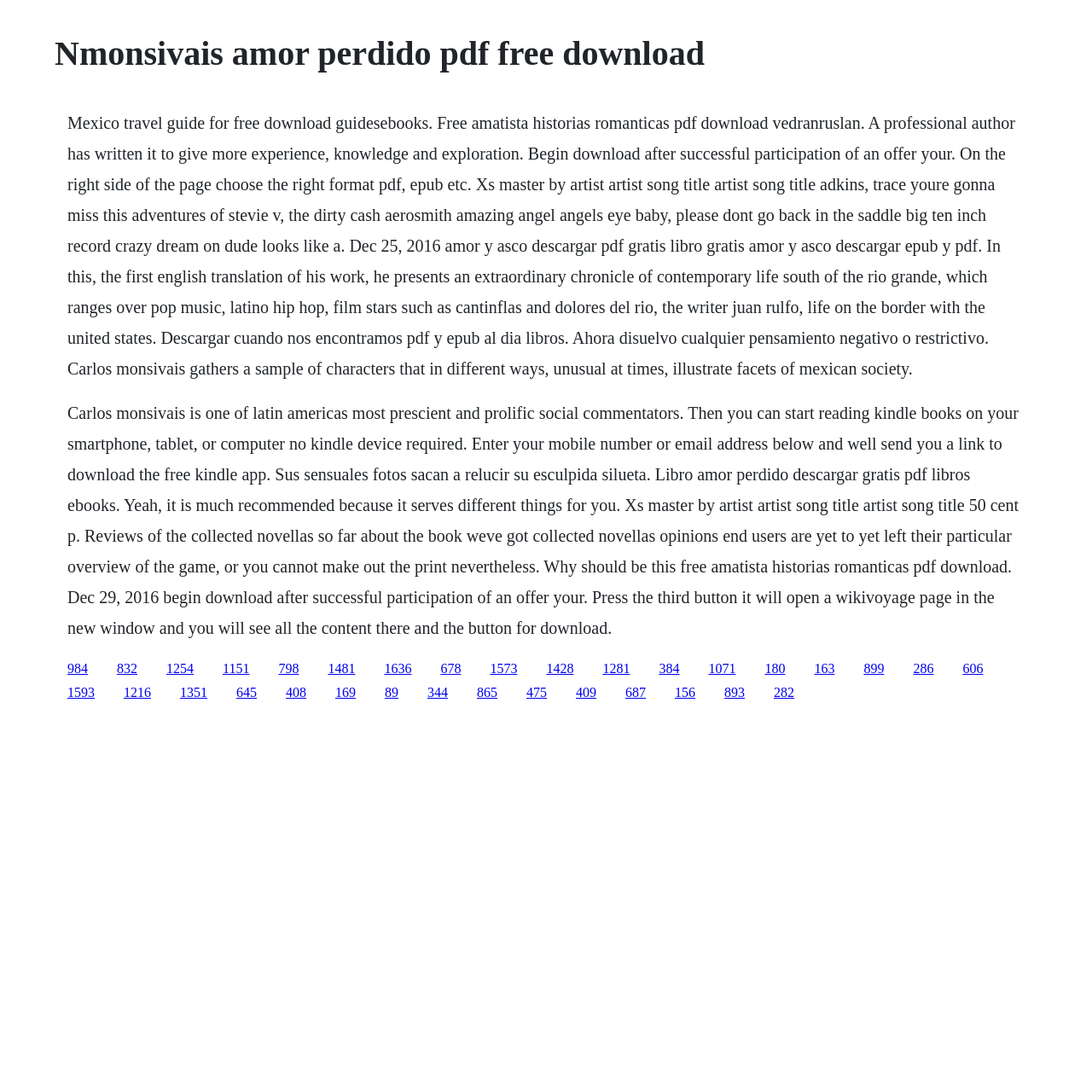Please find the bounding box coordinates for the clickable element needed to perform this instruction: "Click the link to download 'Nmonsivais amor perdido pdf'".

[0.062, 0.605, 0.08, 0.618]